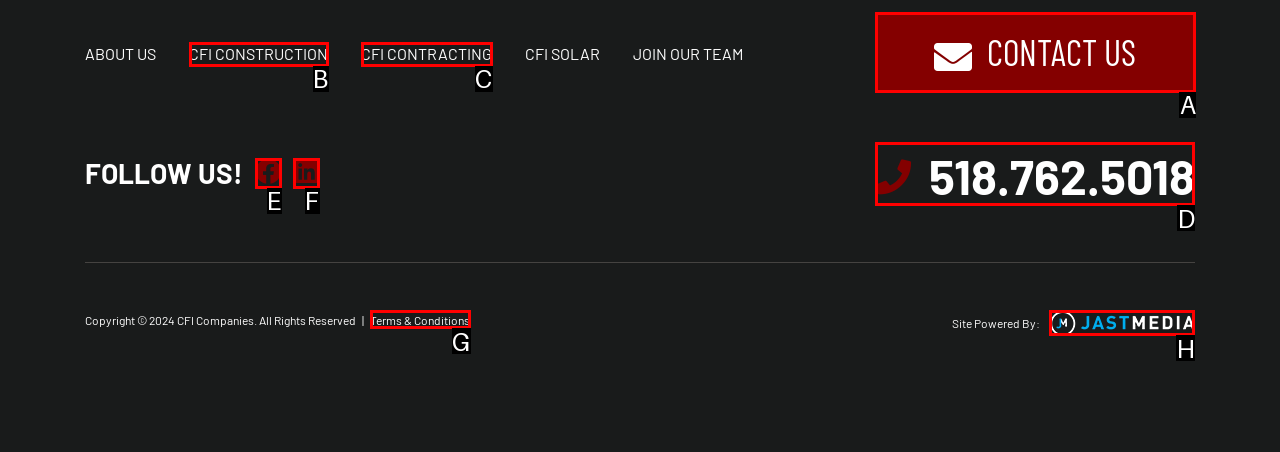Which letter corresponds to the correct option to complete the task: Contact us?
Answer with the letter of the chosen UI element.

A